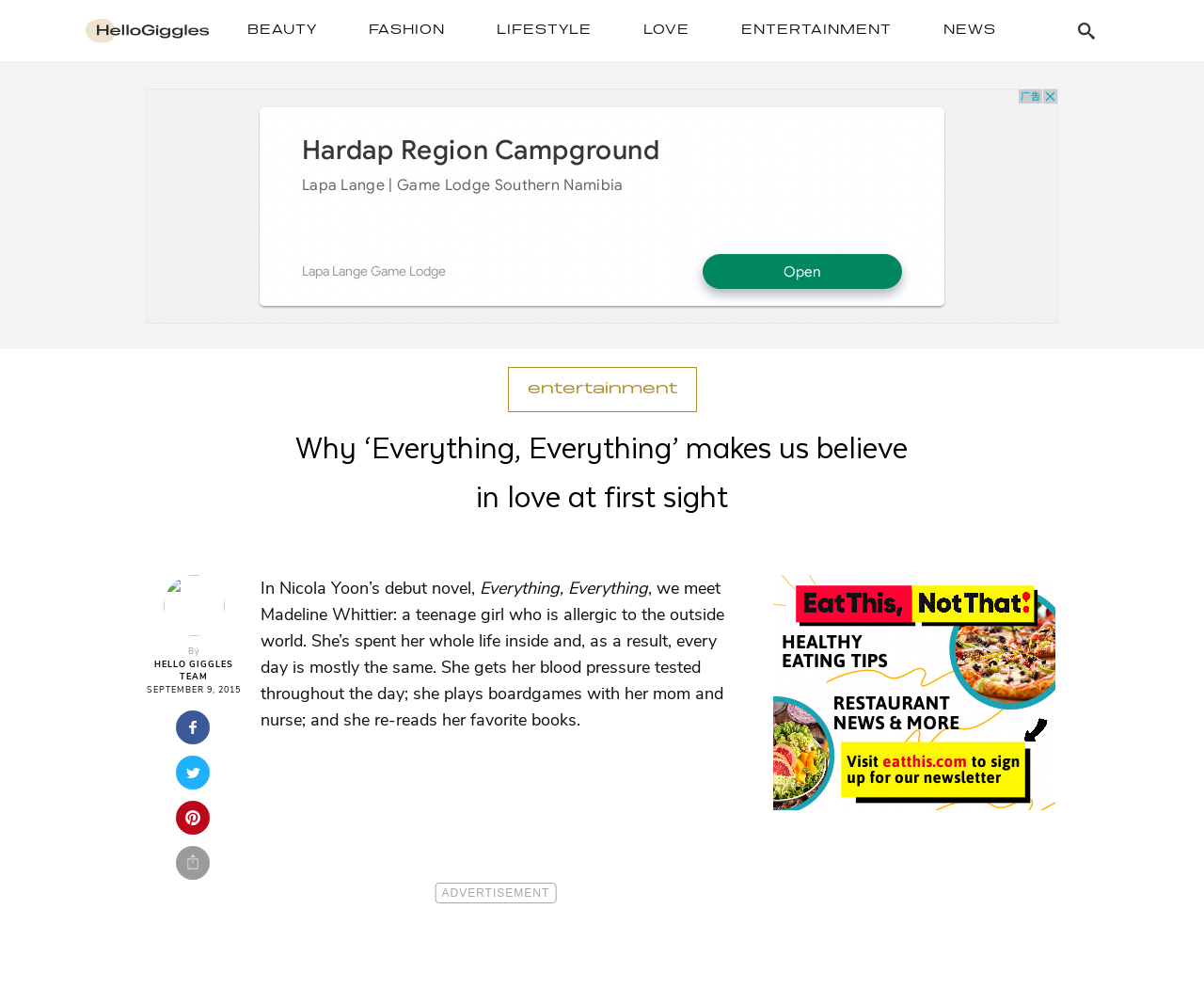Locate the bounding box coordinates of the element I should click to achieve the following instruction: "Check the 'ENTERTAINMENT' news".

[0.604, 0.012, 0.752, 0.049]